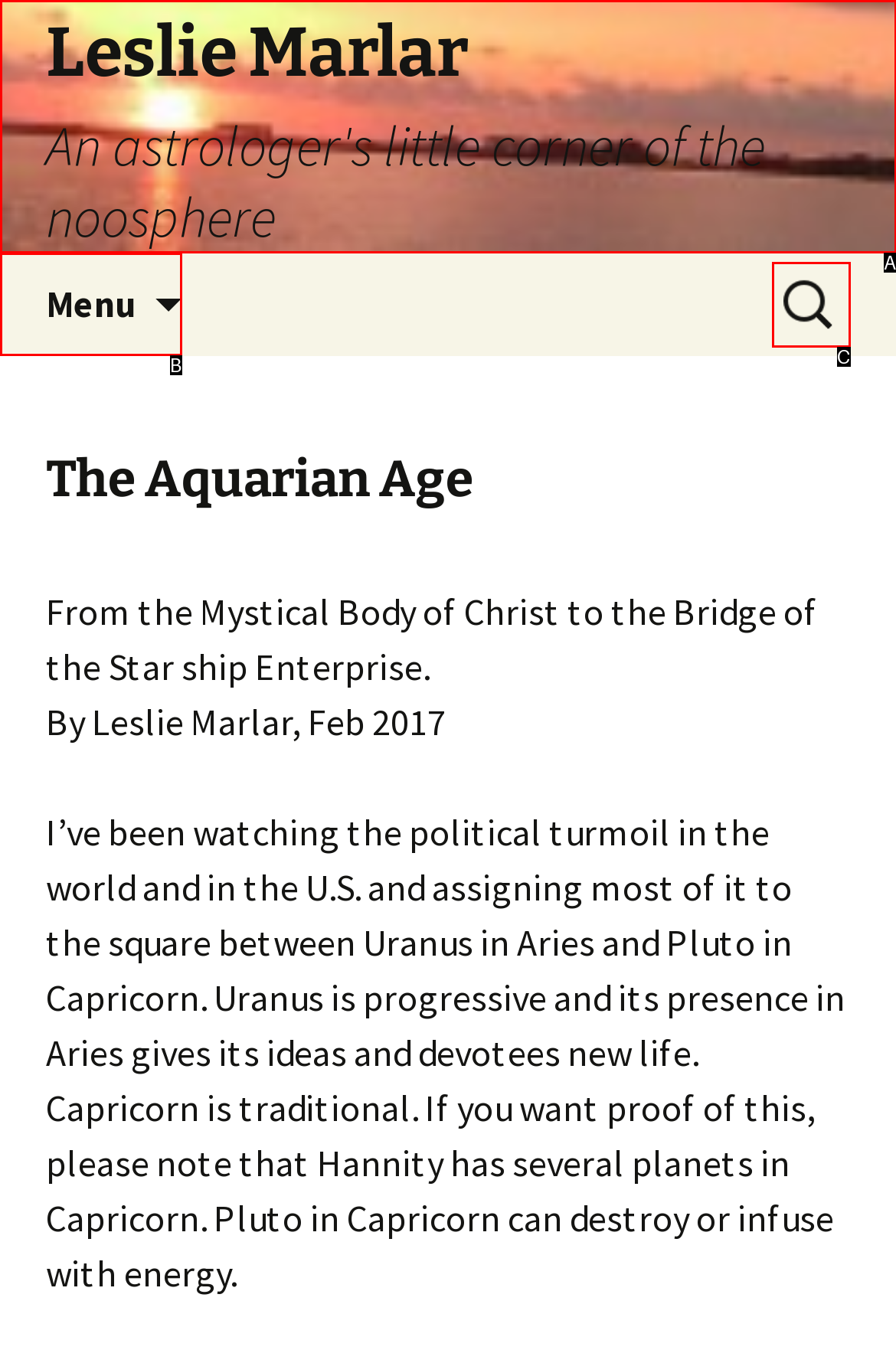From the provided options, pick the HTML element that matches the description: Menu. Respond with the letter corresponding to your choice.

B